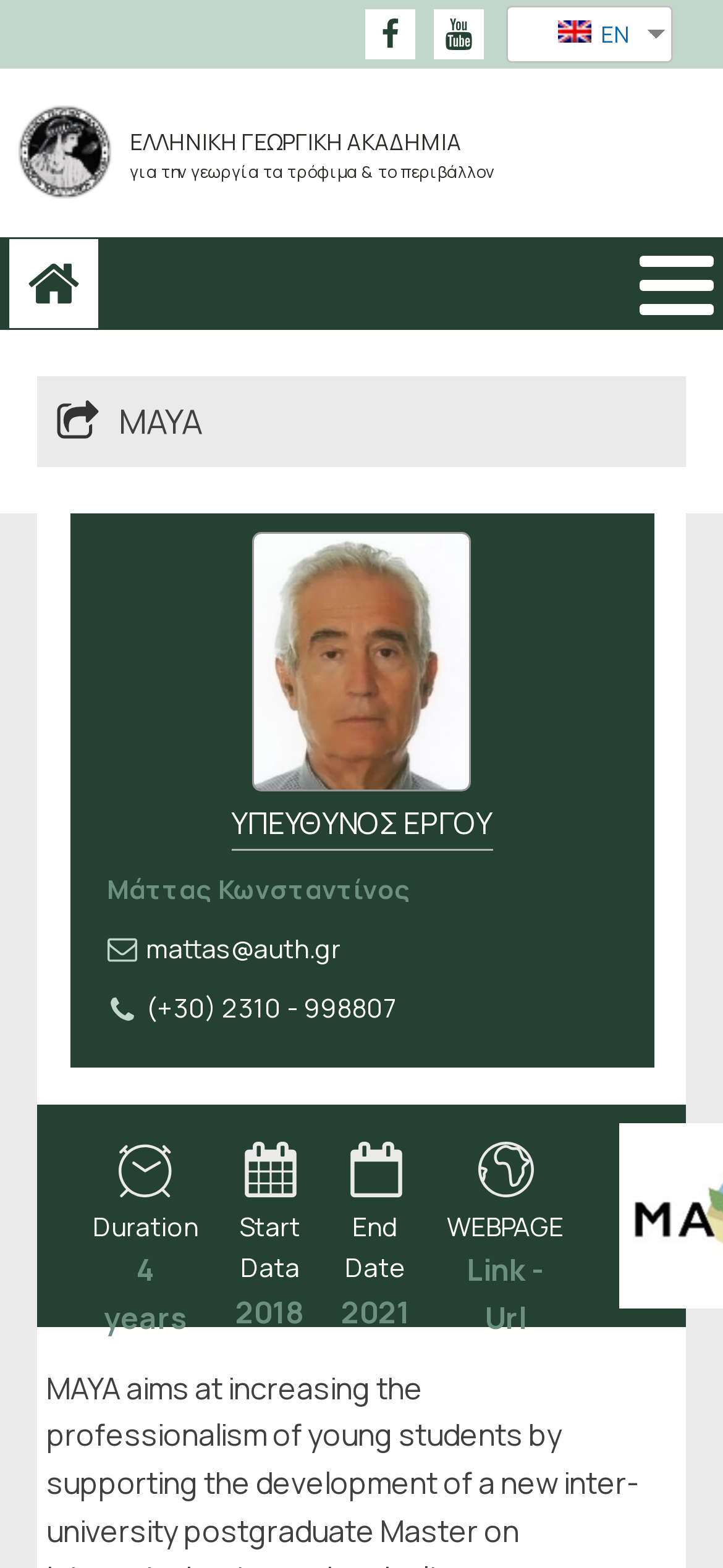Respond to the following question with a brief word or phrase:
What is the start date of the project?

2018